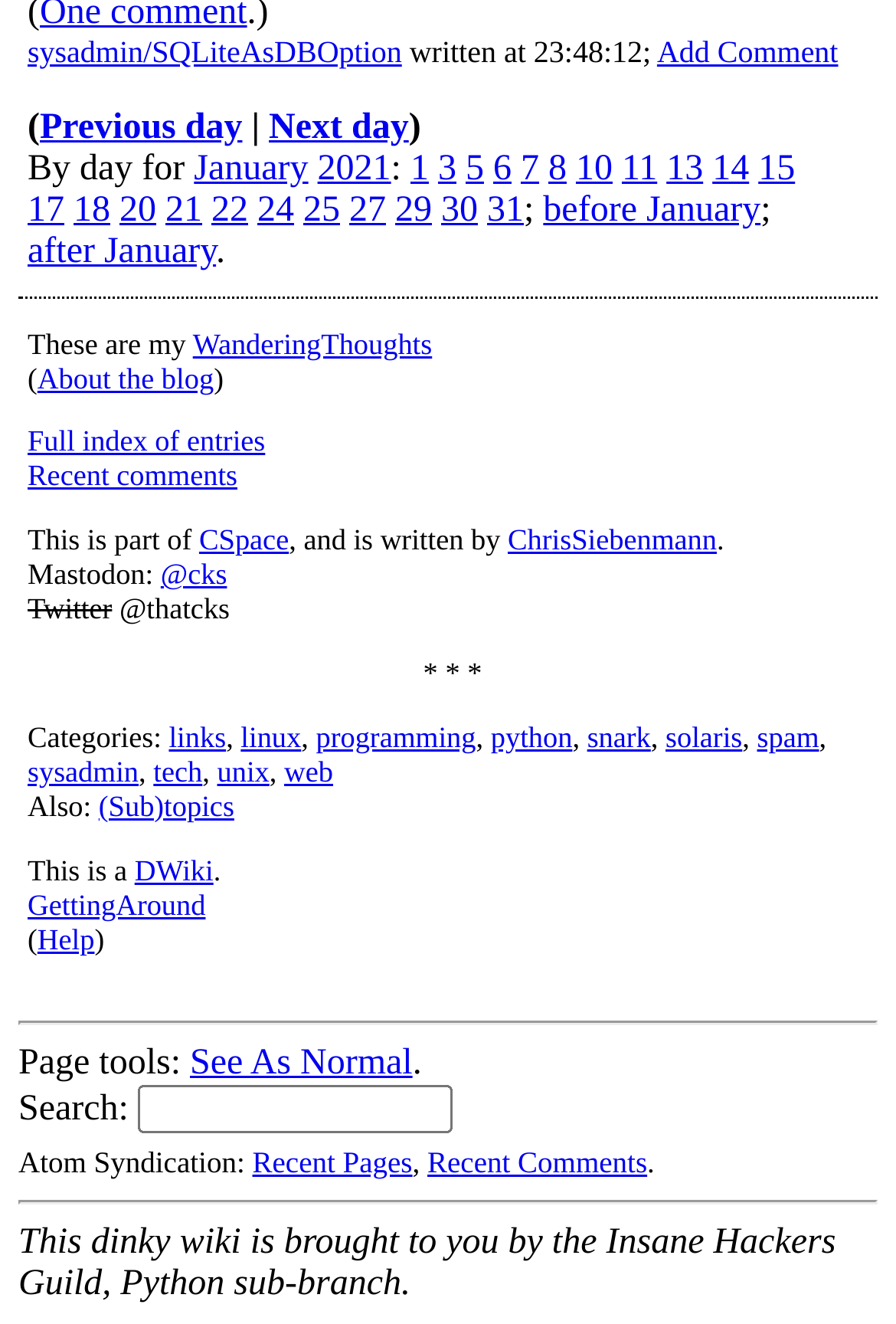Identify the bounding box coordinates necessary to click and complete the given instruction: "Click on 'Add Comment'".

[0.733, 0.026, 0.935, 0.052]